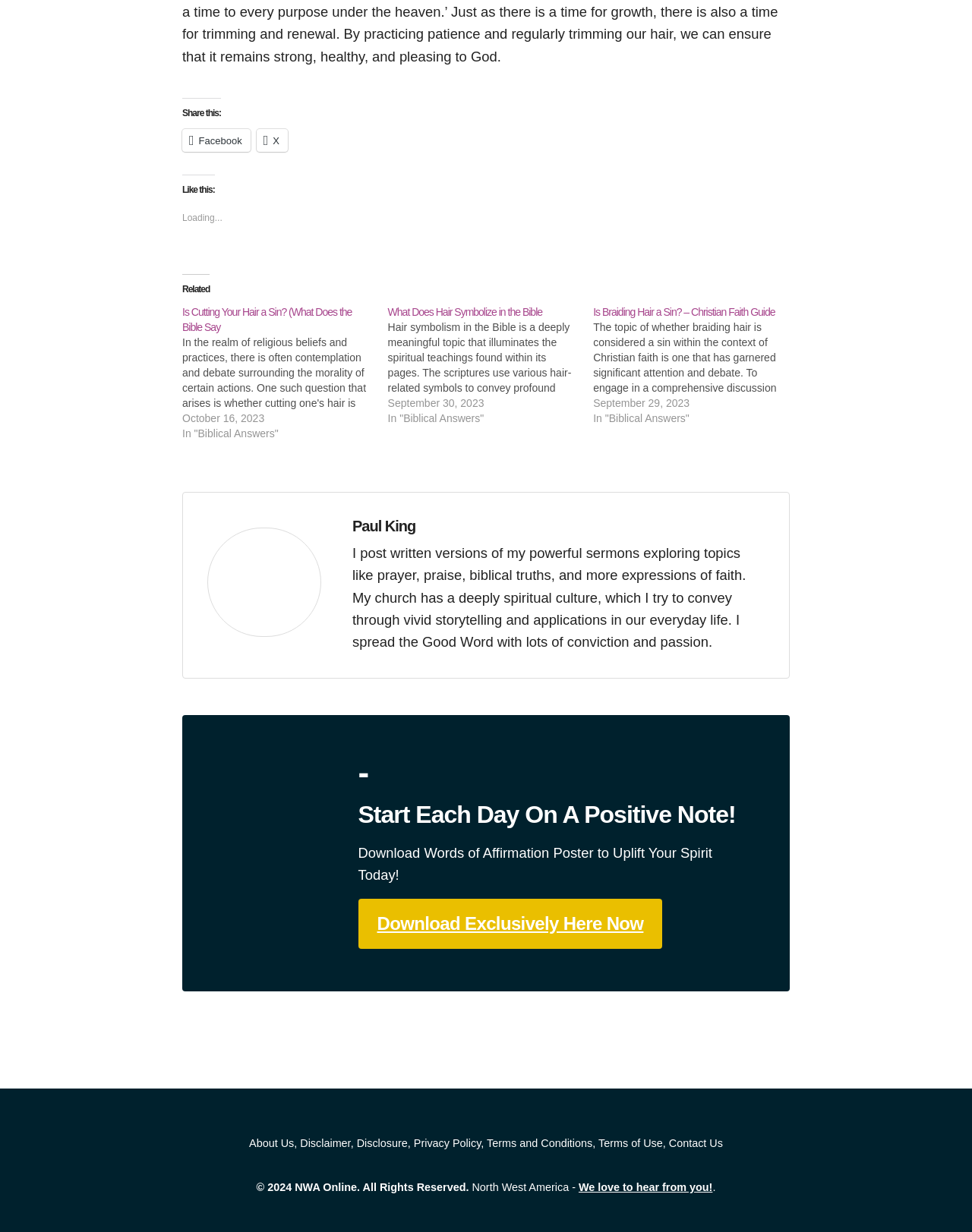What is the purpose of the webpage?
Give a single word or phrase as your answer by examining the image.

Sharing biblical answers and faith guides